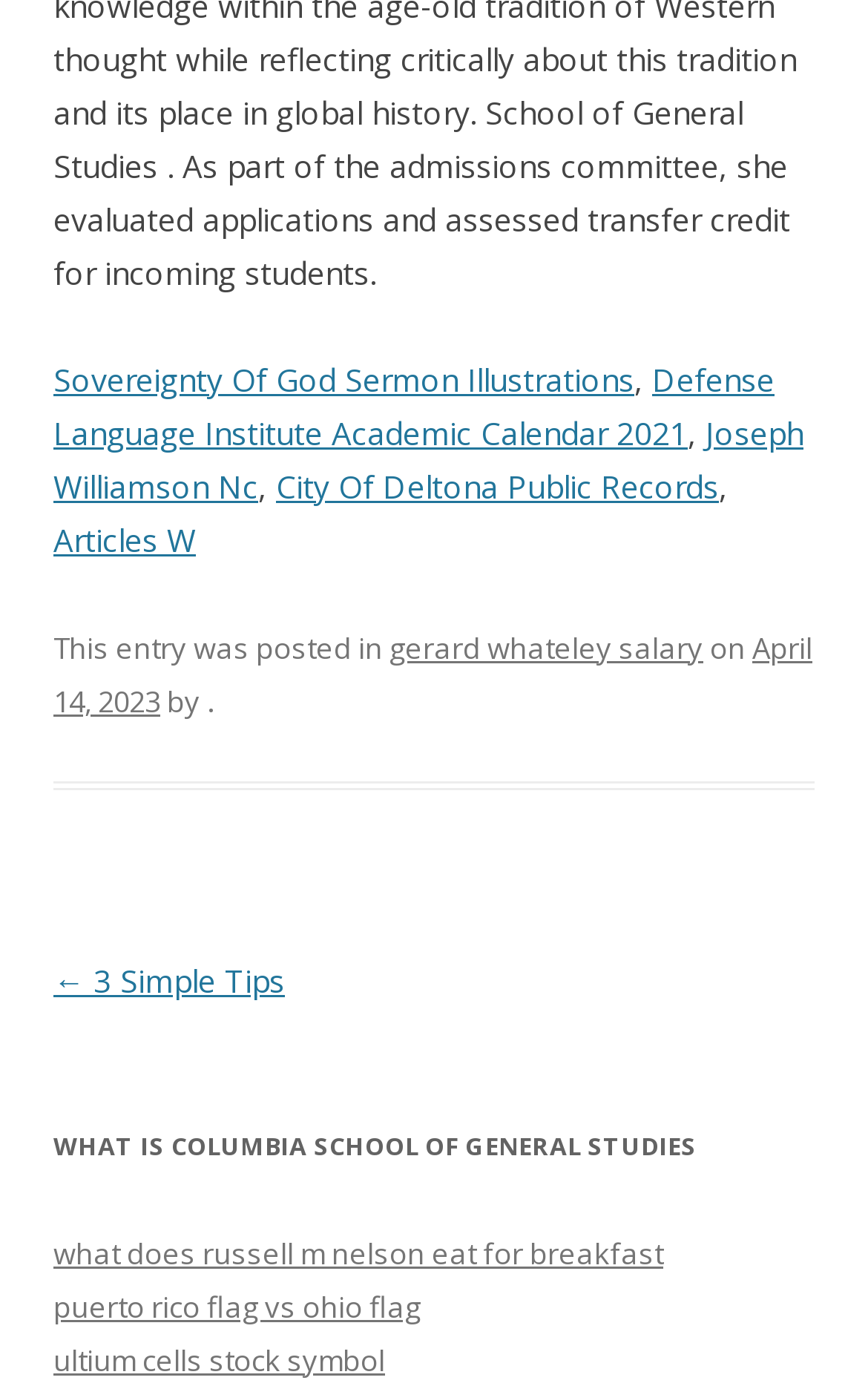Please find the bounding box coordinates of the element's region to be clicked to carry out this instruction: "Check City Of Deltona Public Records".

[0.318, 0.335, 0.828, 0.366]